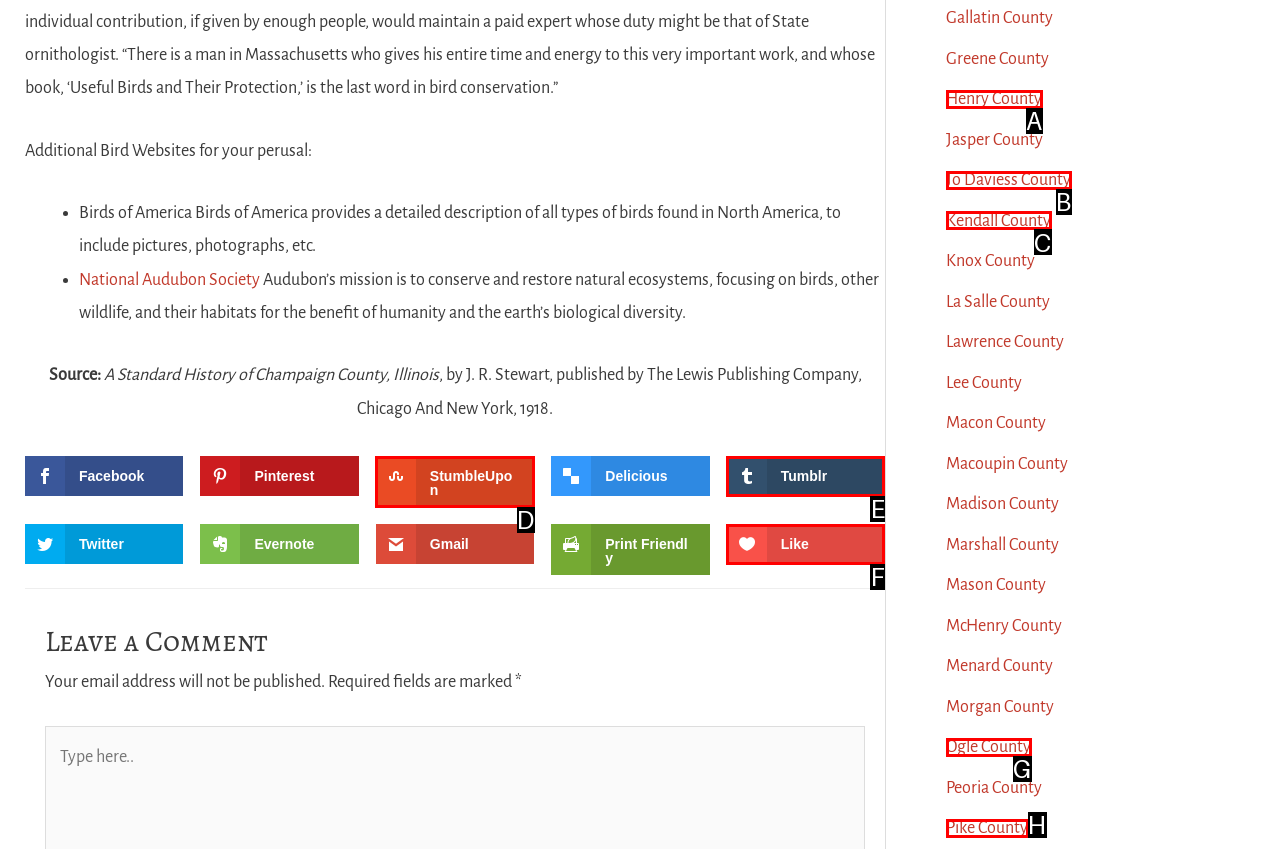Based on the description: Kendall County, identify the matching lettered UI element.
Answer by indicating the letter from the choices.

C